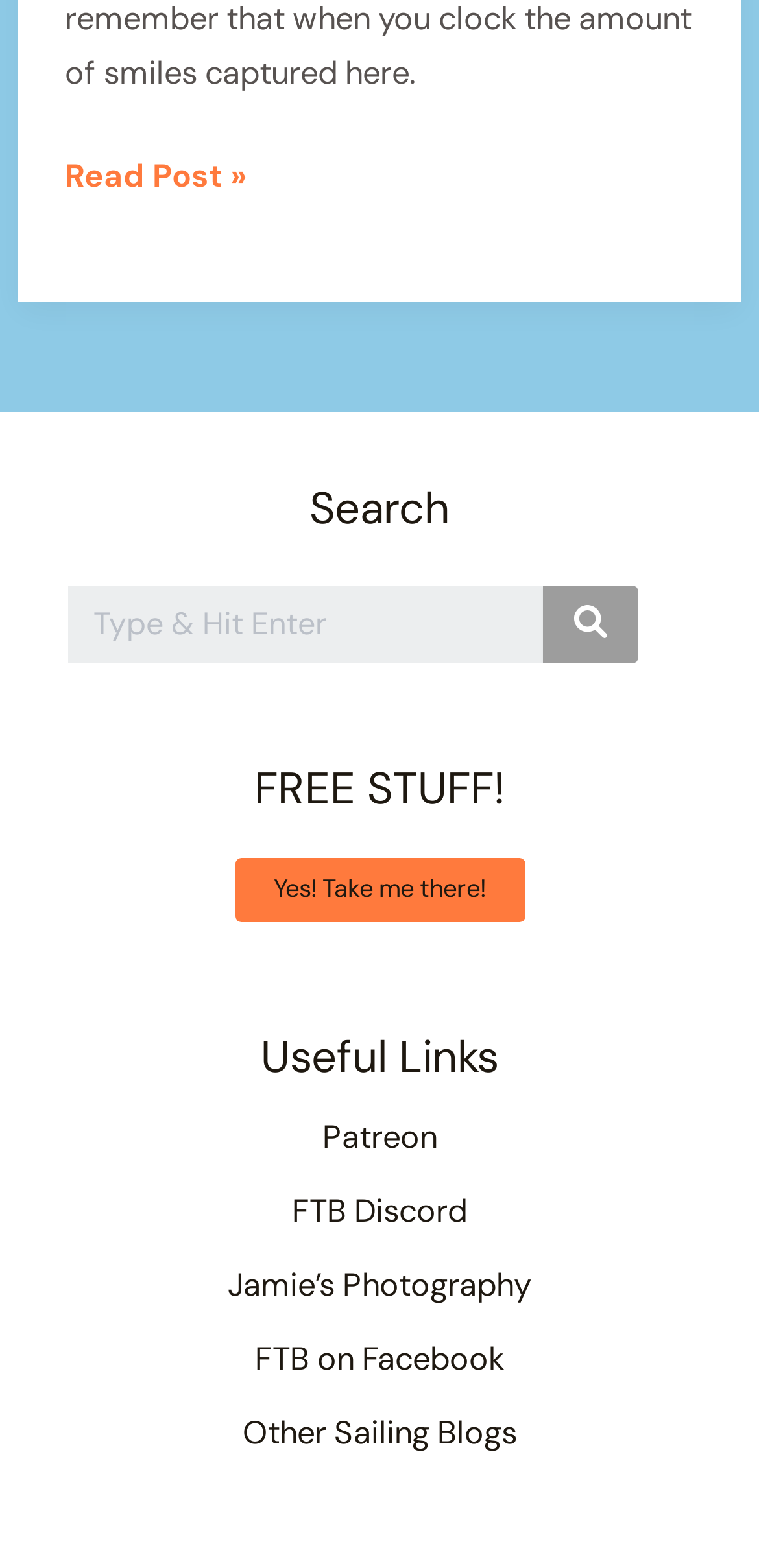Determine the bounding box coordinates of the region that needs to be clicked to achieve the task: "Search for something".

[0.0, 0.373, 1.0, 0.423]